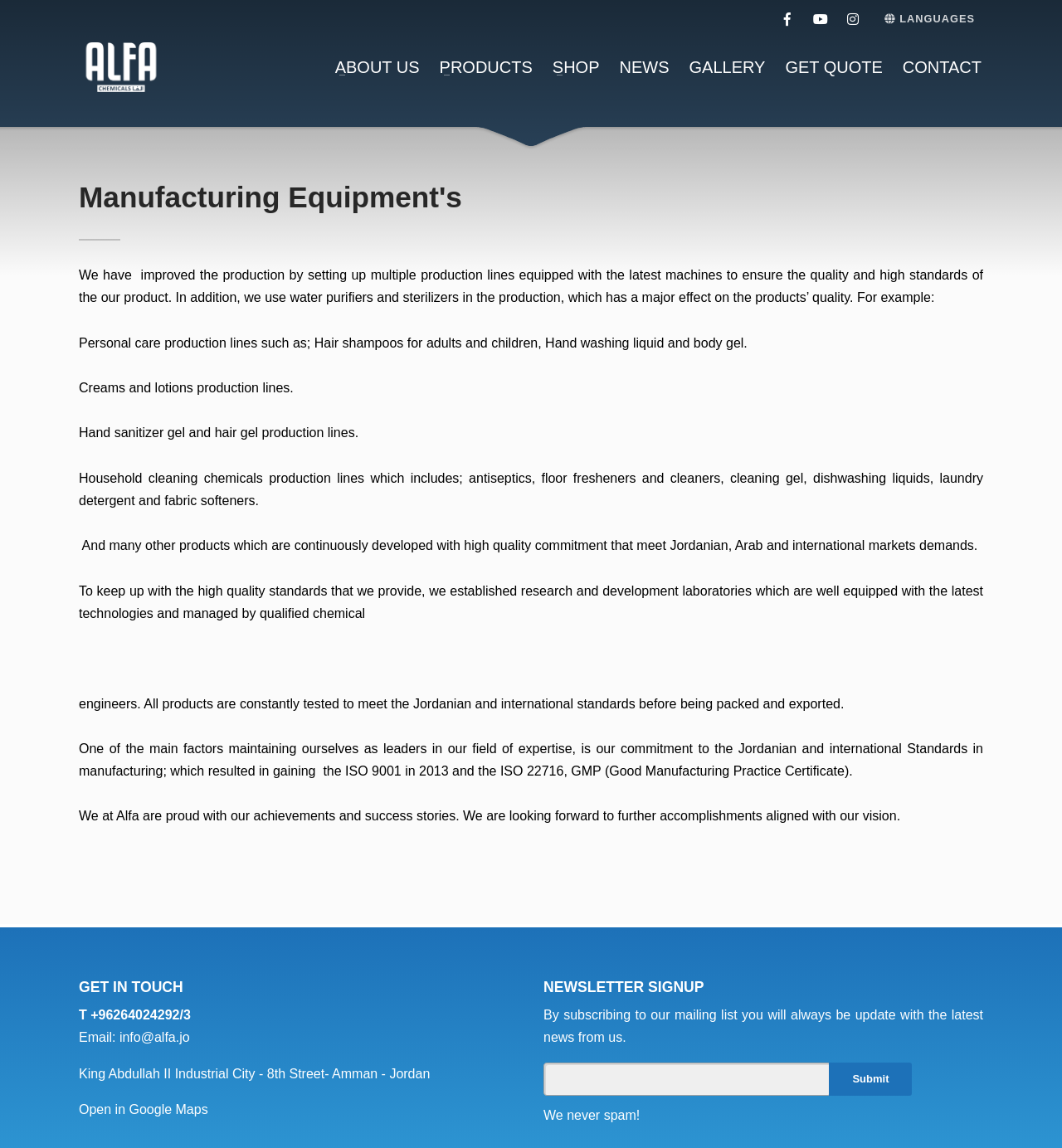Please identify the bounding box coordinates of the element's region that should be clicked to execute the following instruction: "Enter email address in the newsletter signup". The bounding box coordinates must be four float numbers between 0 and 1, i.e., [left, top, right, bottom].

[0.512, 0.925, 0.783, 0.954]